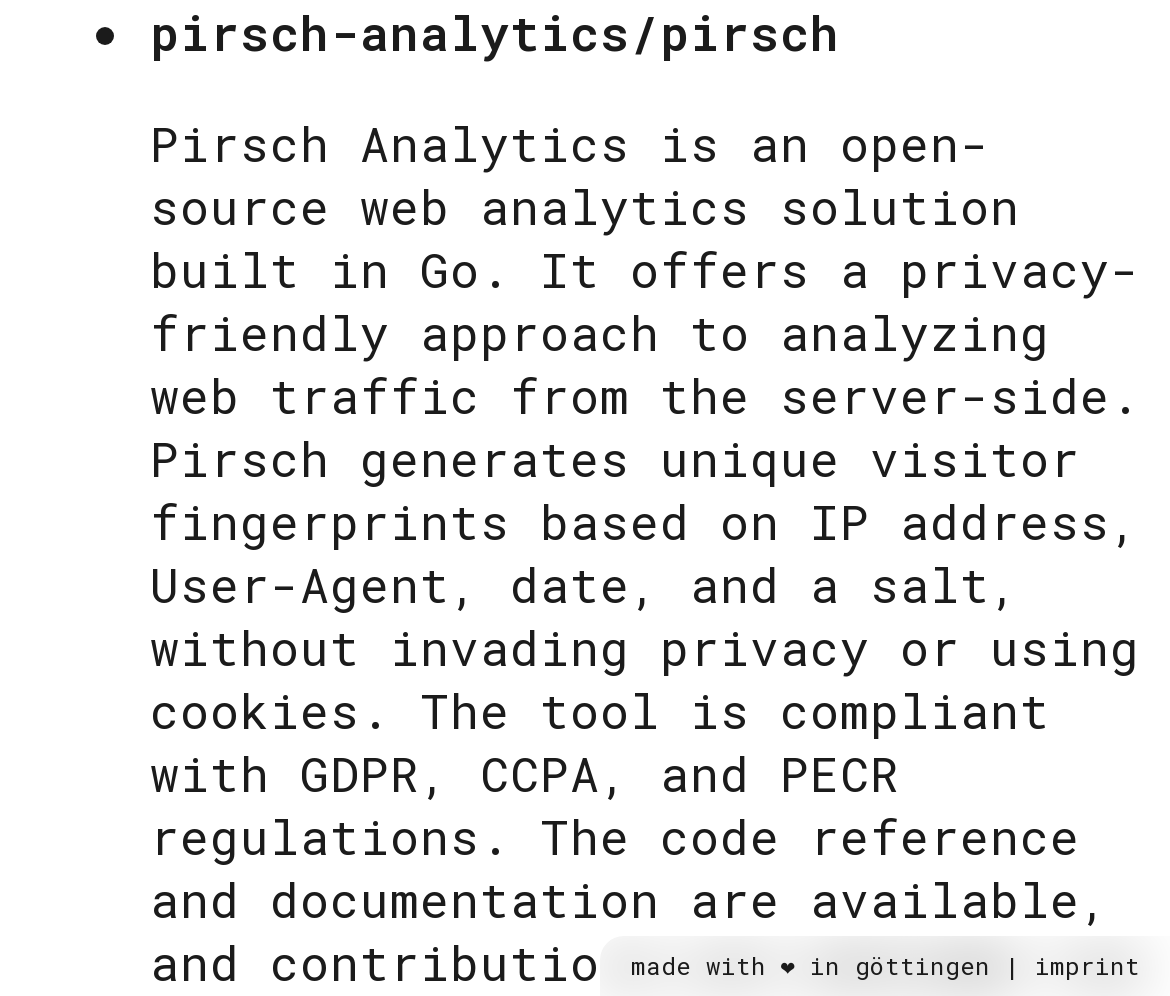Using the webpage screenshot, find the UI element described by göttingen. Provide the bounding box coordinates in the format (top-left x, top-left y, bottom-right x, bottom-right y), ensuring all values are floating point numbers between 0 and 1.

[0.731, 0.955, 0.846, 0.985]